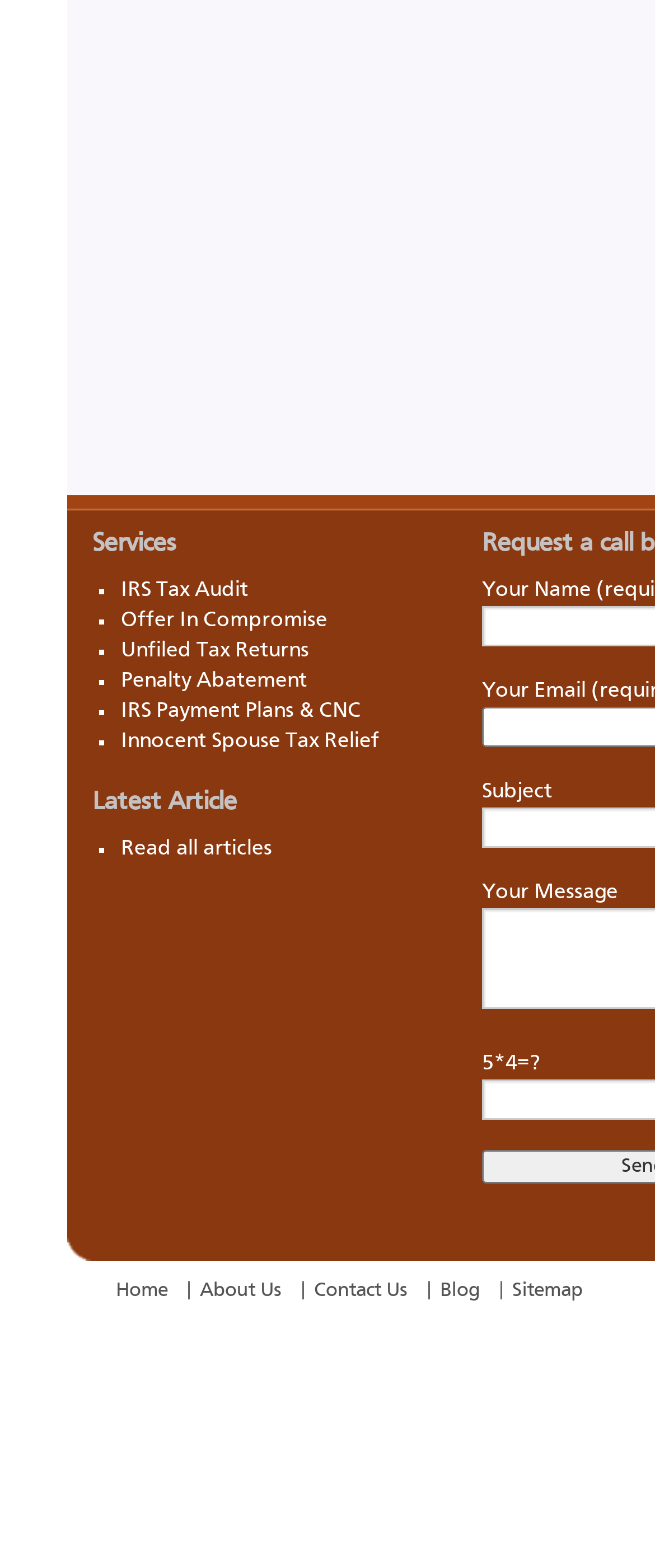Review the image closely and give a comprehensive answer to the question: What services are offered by this website?

Based on the list of links under the 'Services' heading, it appears that this website offers various tax-related services, including IRS Tax Audit, Offer In Compromise, Unfiled Tax Returns, Penalty Abatement, IRS Payment Plans & CNC, and Innocent Spouse Tax Relief.